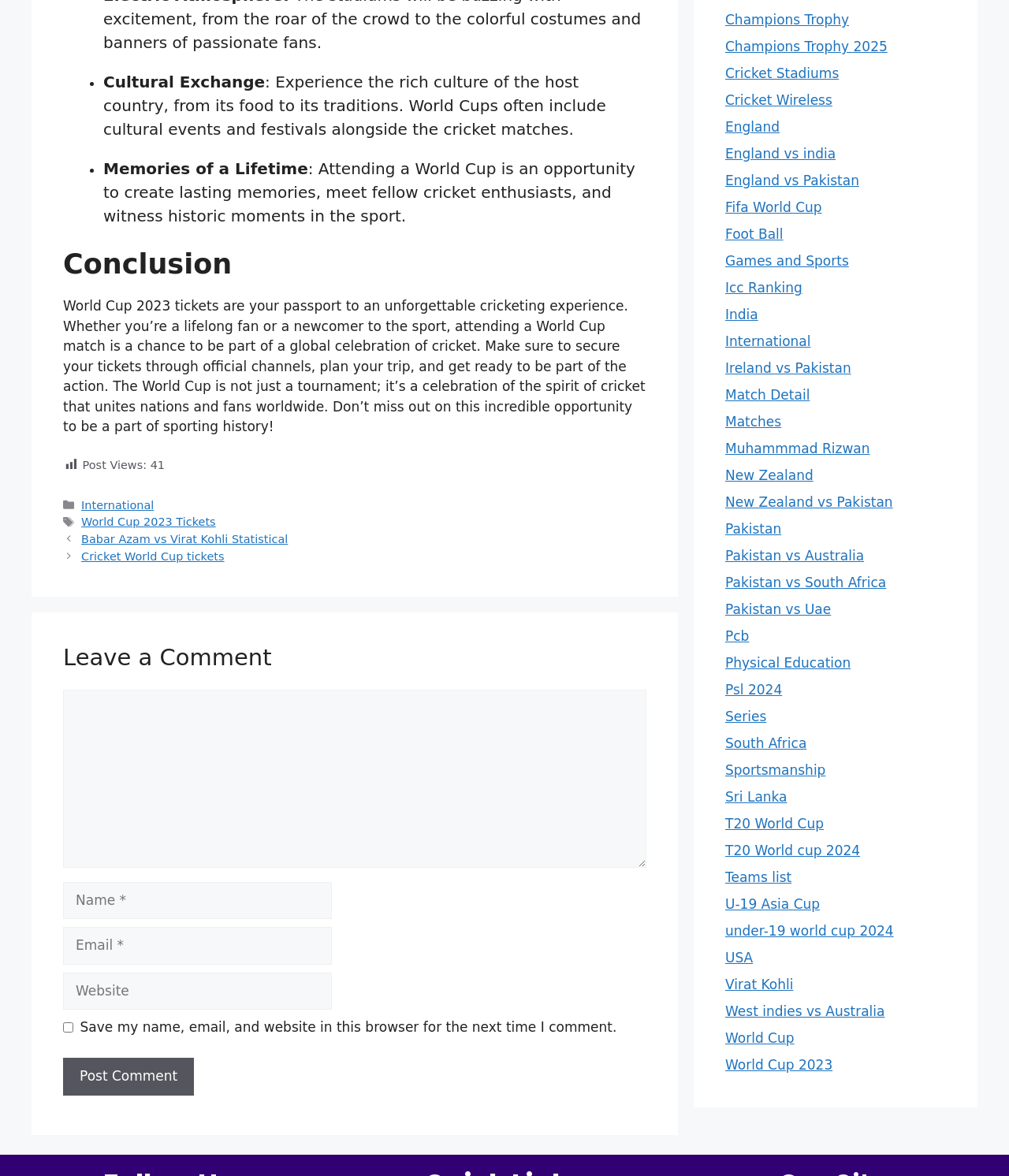Using the description "Reports", predict the bounding box of the relevant HTML element.

None